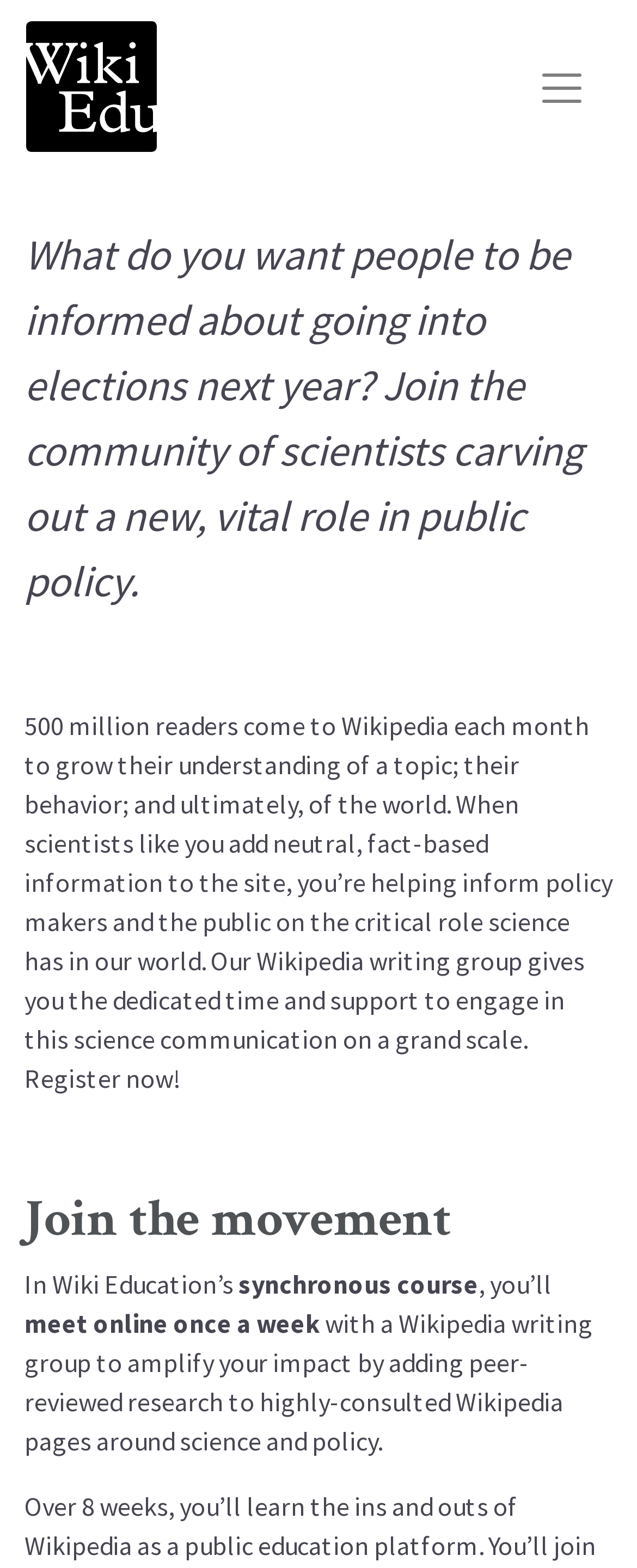Identify and provide the bounding box for the element described by: "Staff".

[0.054, 0.684, 0.446, 0.717]